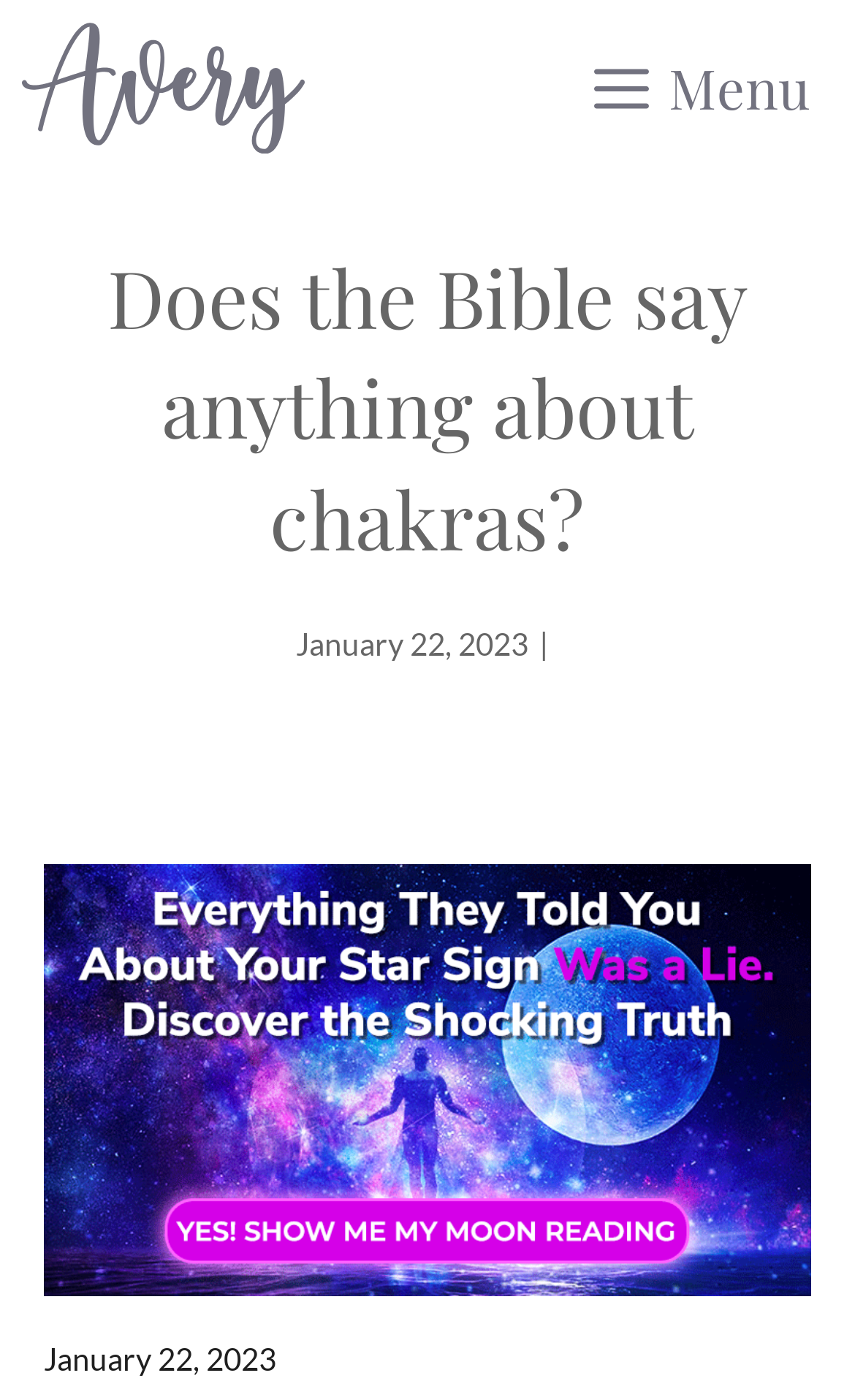Determine the main headline of the webpage and provide its text.

Does the Bible say anything about chakras?